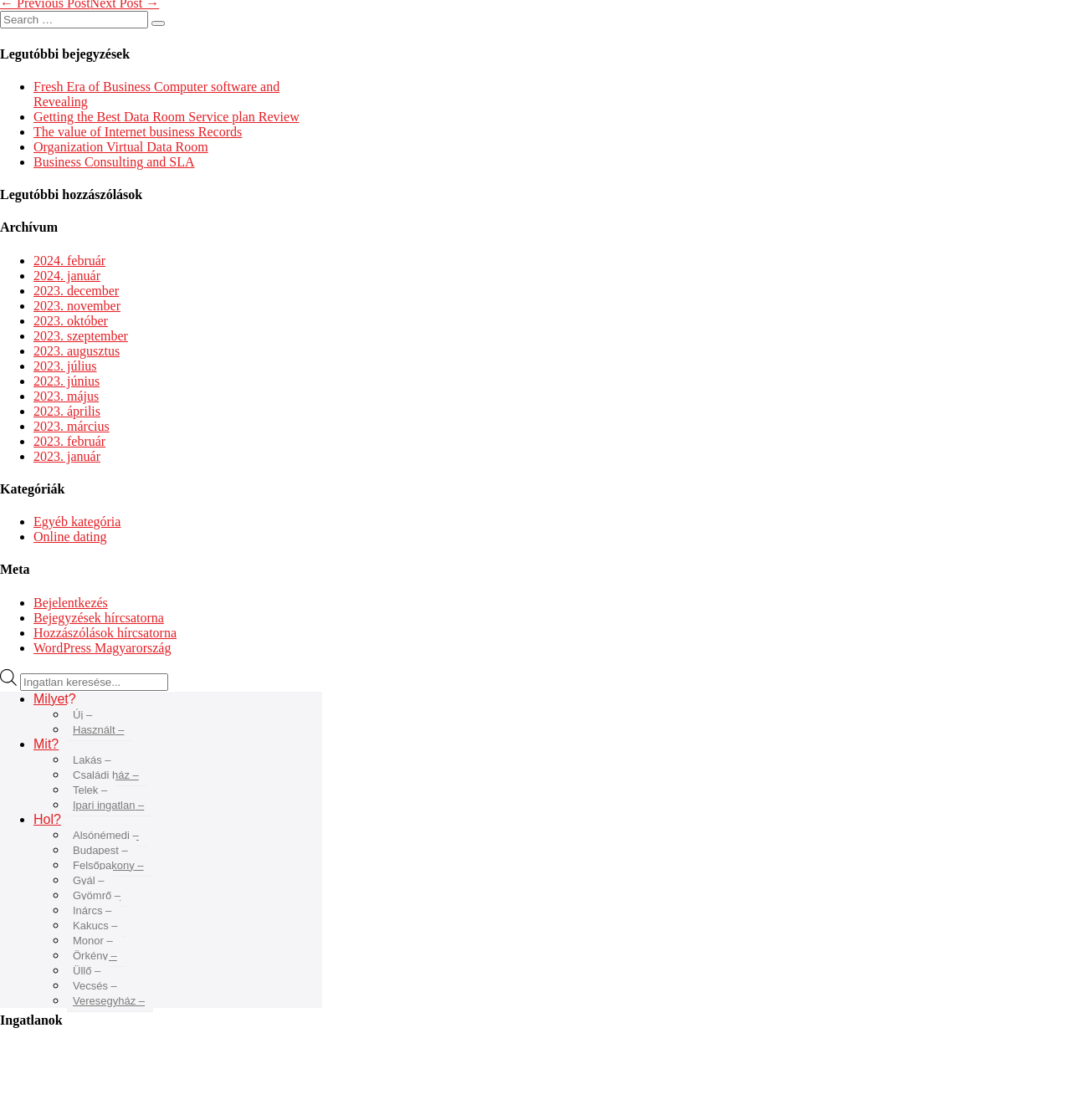For the element described, predict the bounding box coordinates as (top-left x, top-left y, bottom-right x, bottom-right y). All values should be between 0 and 1. Element description: Ipari ingatlan –

[0.062, 0.709, 0.142, 0.729]